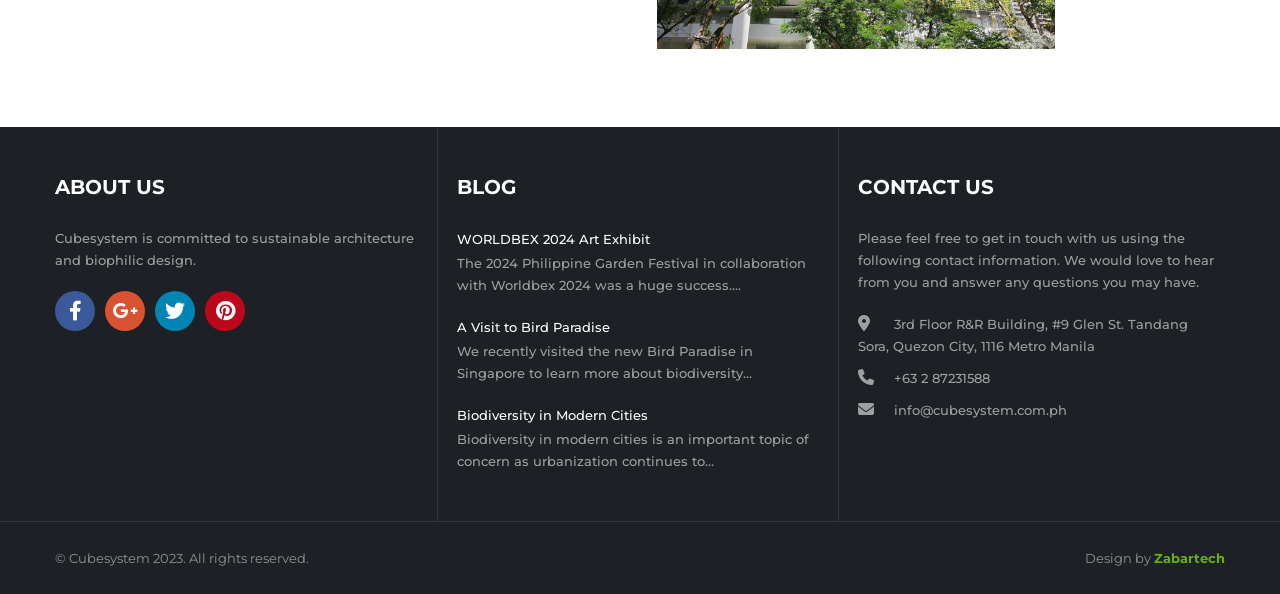Please identify the bounding box coordinates of the area that needs to be clicked to fulfill the following instruction: "Contact us through email."

[0.698, 0.677, 0.834, 0.704]